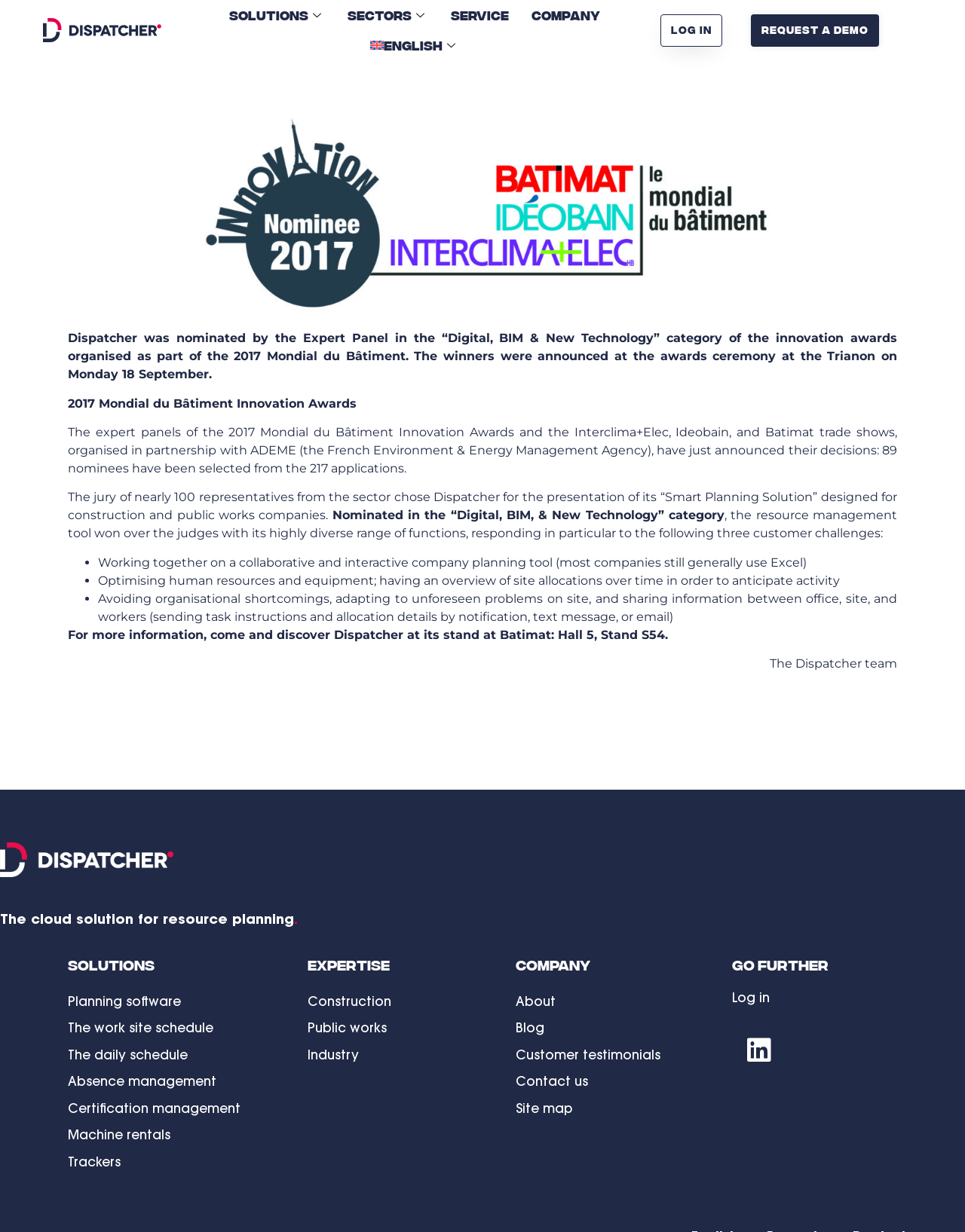Find and provide the bounding box coordinates for the UI element described with: "Company".

[0.539, 0.0, 0.634, 0.024]